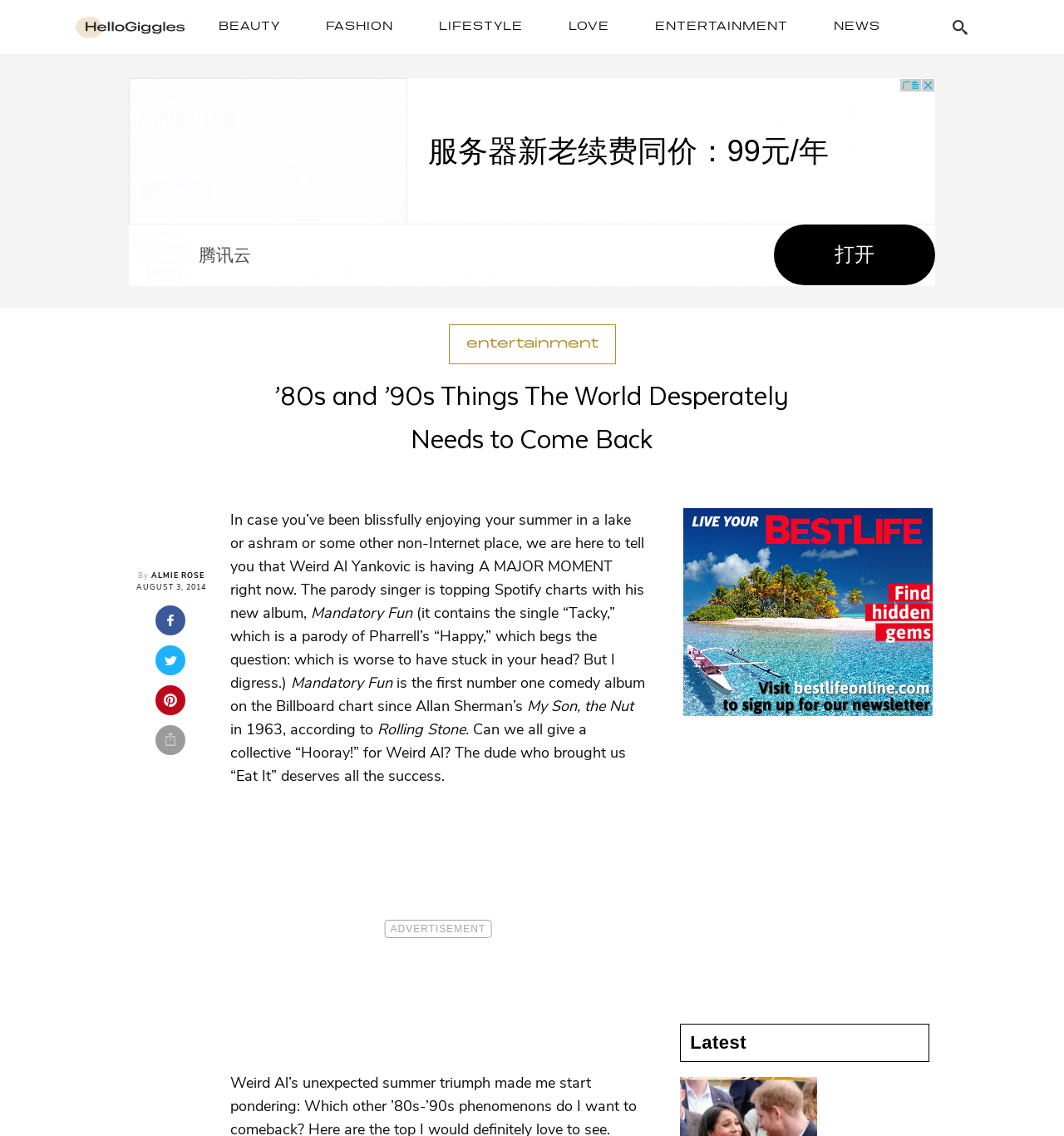Identify and extract the main heading of the webpage.

’80s and ’90s Things The World Desperately Needs to Come Back